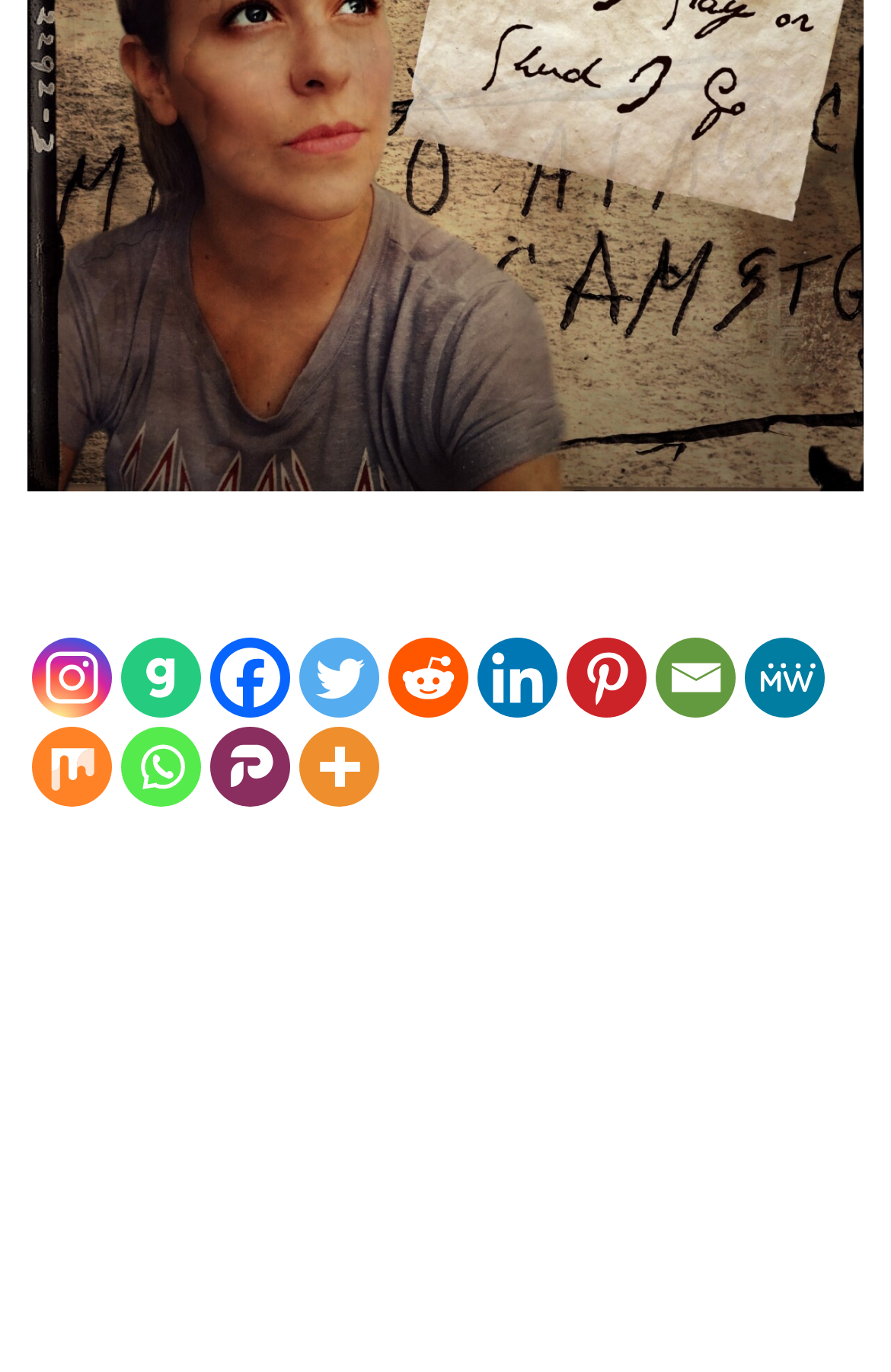Show the bounding box coordinates of the region that should be clicked to follow the instruction: "Share on Instagram."

[0.035, 0.464, 0.125, 0.523]